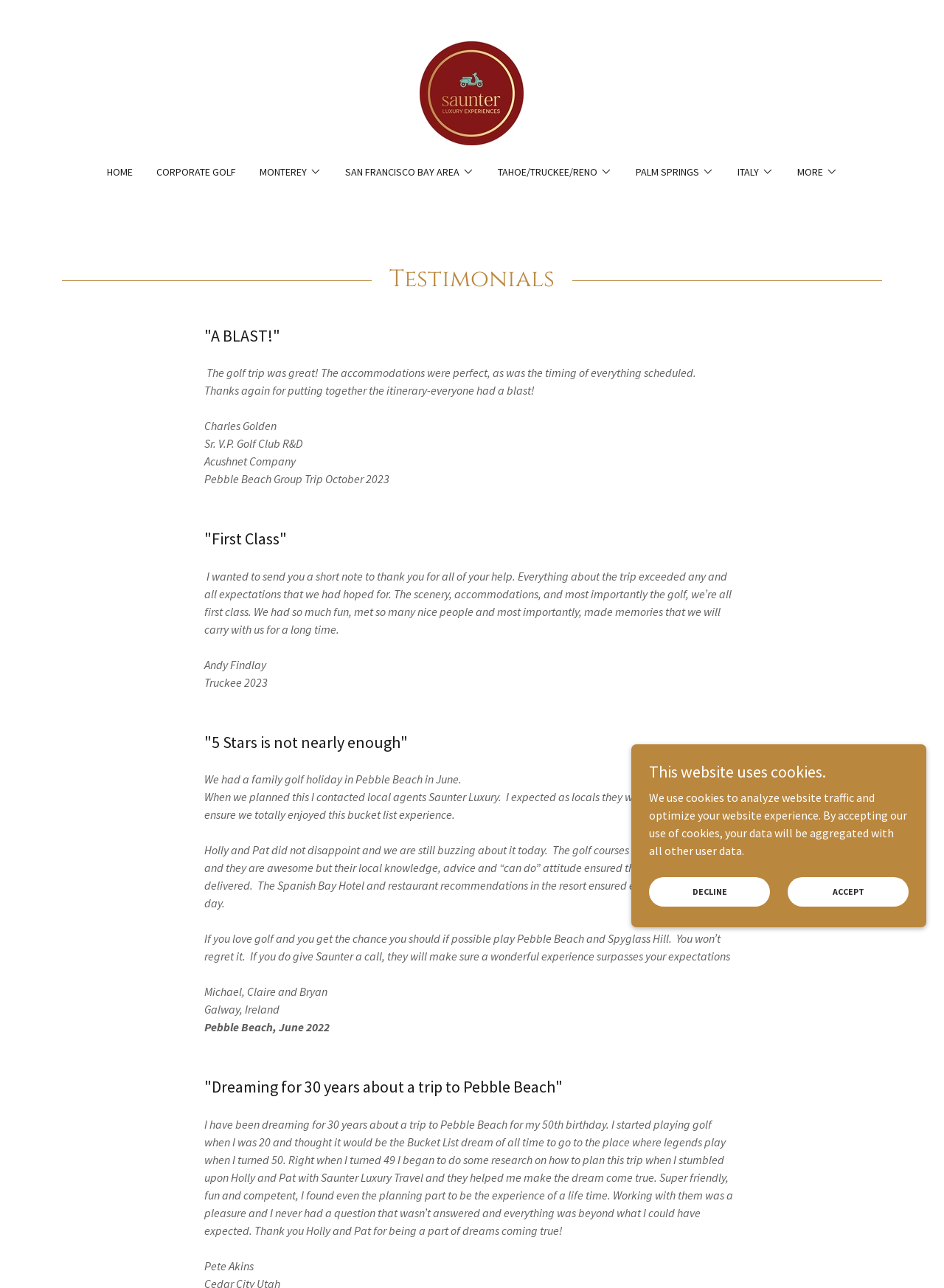Please specify the bounding box coordinates of the element that should be clicked to execute the given instruction: 'Click the SAN FRANCISCO BAY AREA button'. Ensure the coordinates are four float numbers between 0 and 1, expressed as [left, top, right, bottom].

[0.365, 0.127, 0.502, 0.14]